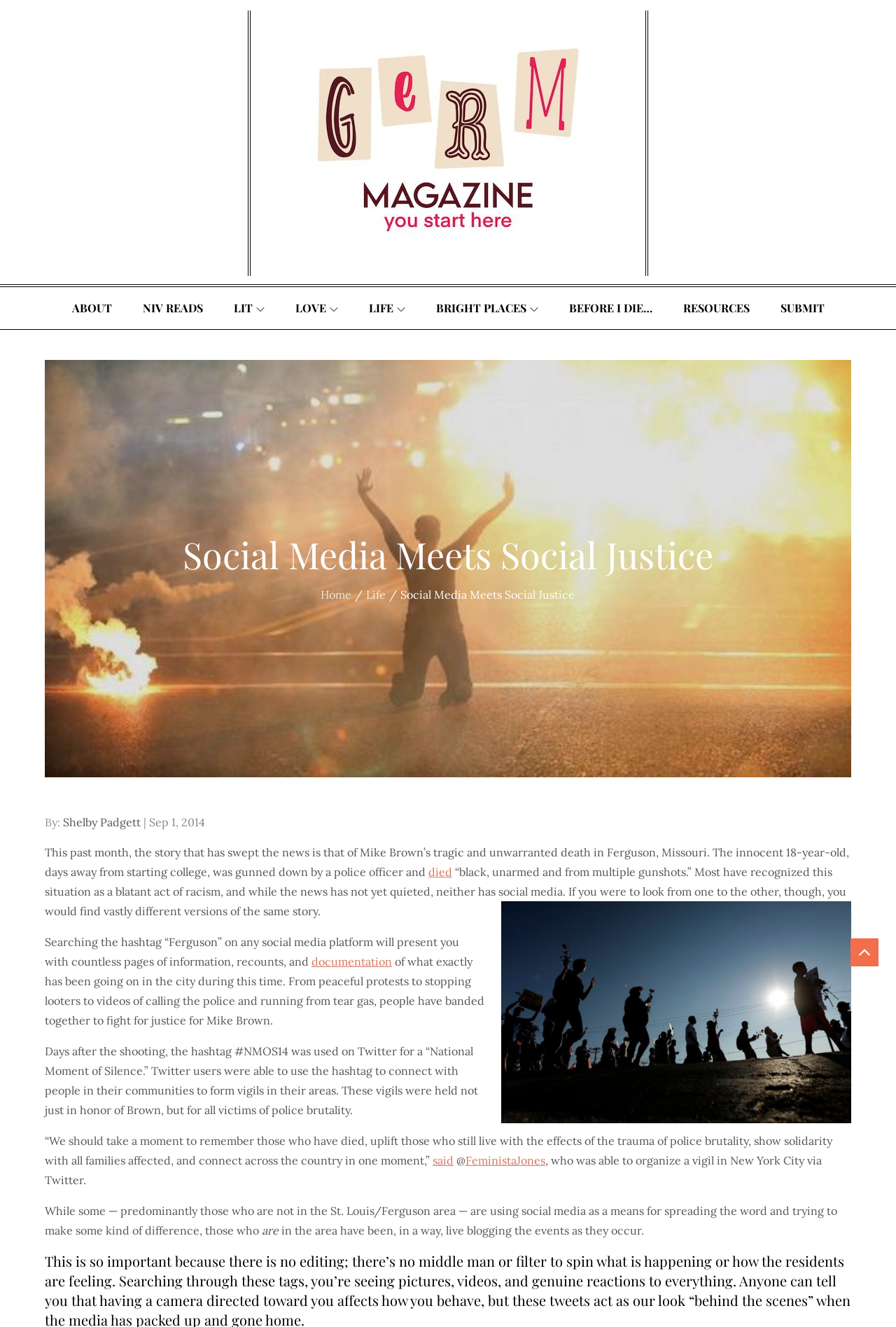Specify the bounding box coordinates of the element's area that should be clicked to execute the given instruction: "Read more about the National Moment of Silence". The coordinates should be four float numbers between 0 and 1, i.e., [left, top, right, bottom].

[0.483, 0.869, 0.506, 0.88]